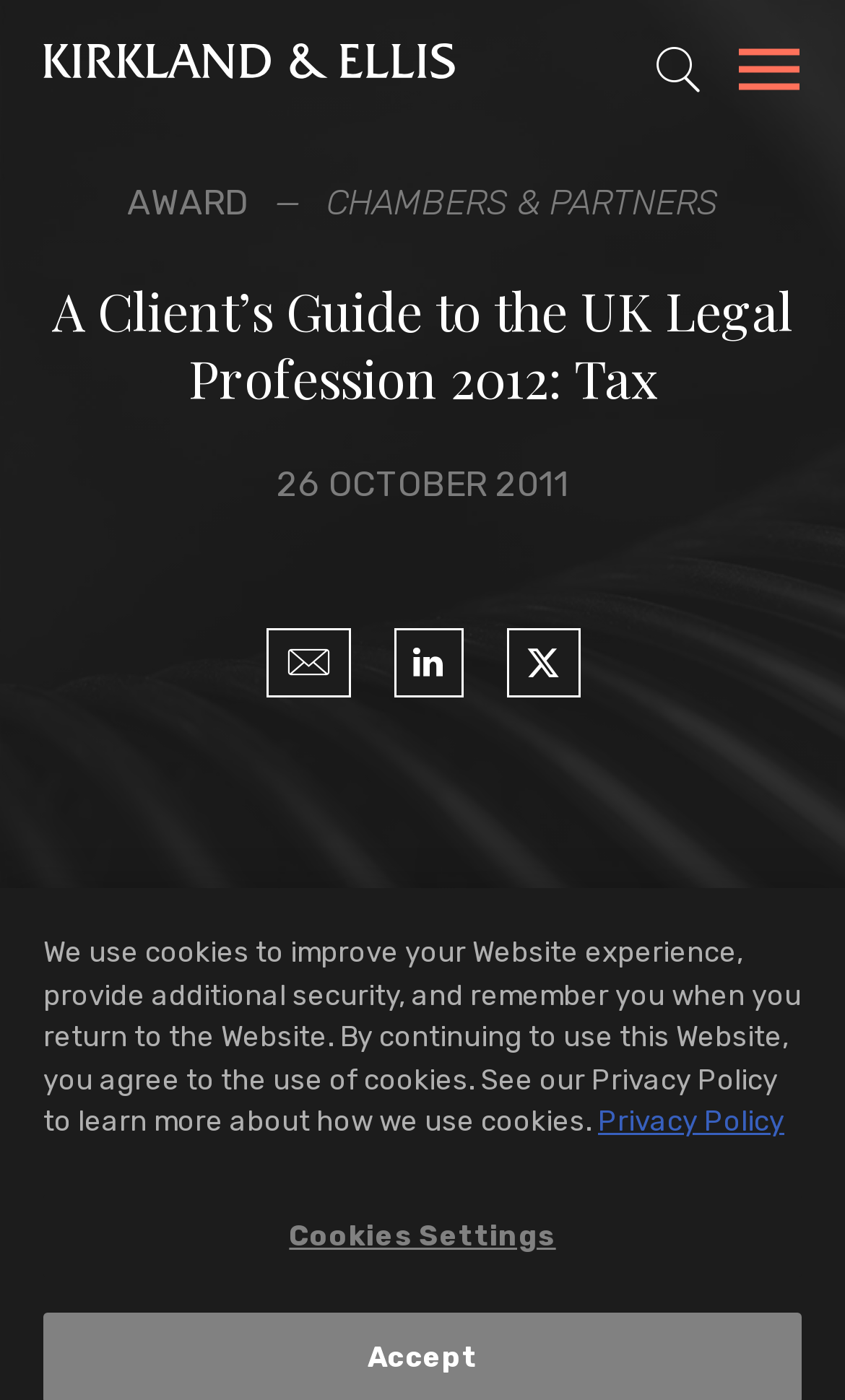Identify the bounding box coordinates for the element that needs to be clicked to fulfill this instruction: "View the Chambers & Partners award". Provide the coordinates in the format of four float numbers between 0 and 1: [left, top, right, bottom].

[0.386, 0.13, 0.85, 0.159]